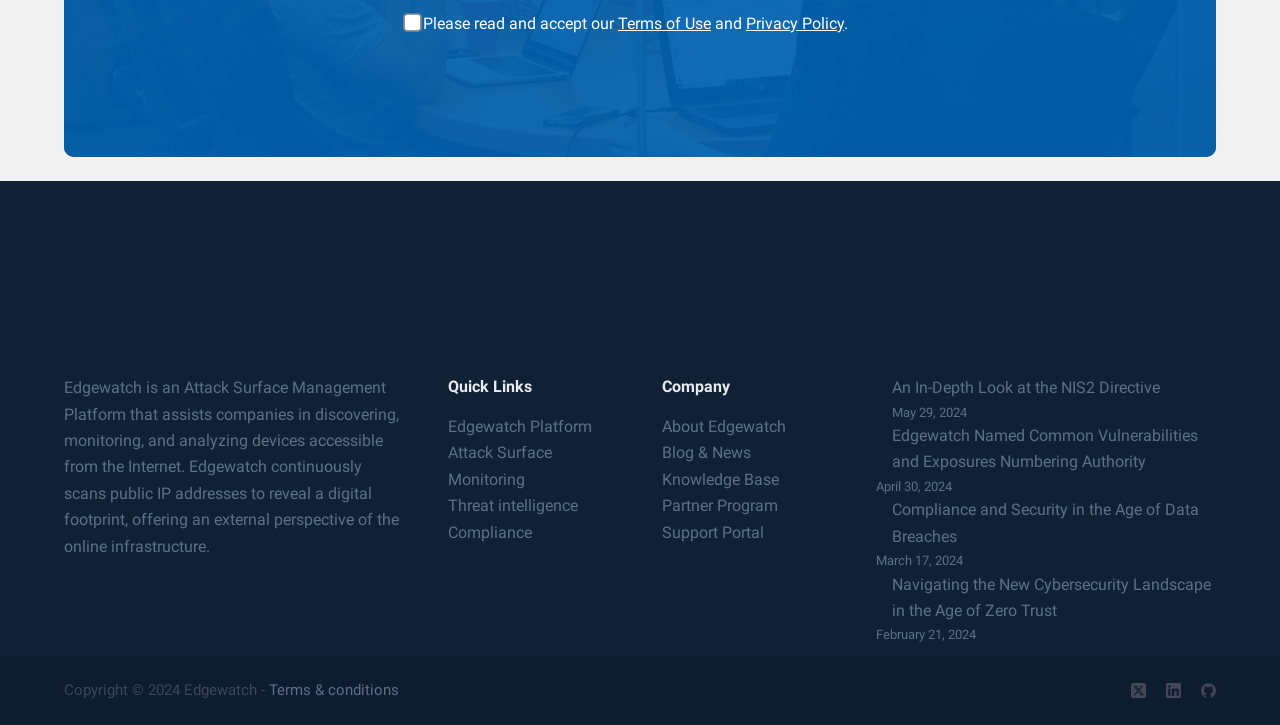From the webpage screenshot, predict the bounding box of the UI element that matches this description: "Compliance".

[0.35, 0.721, 0.416, 0.747]